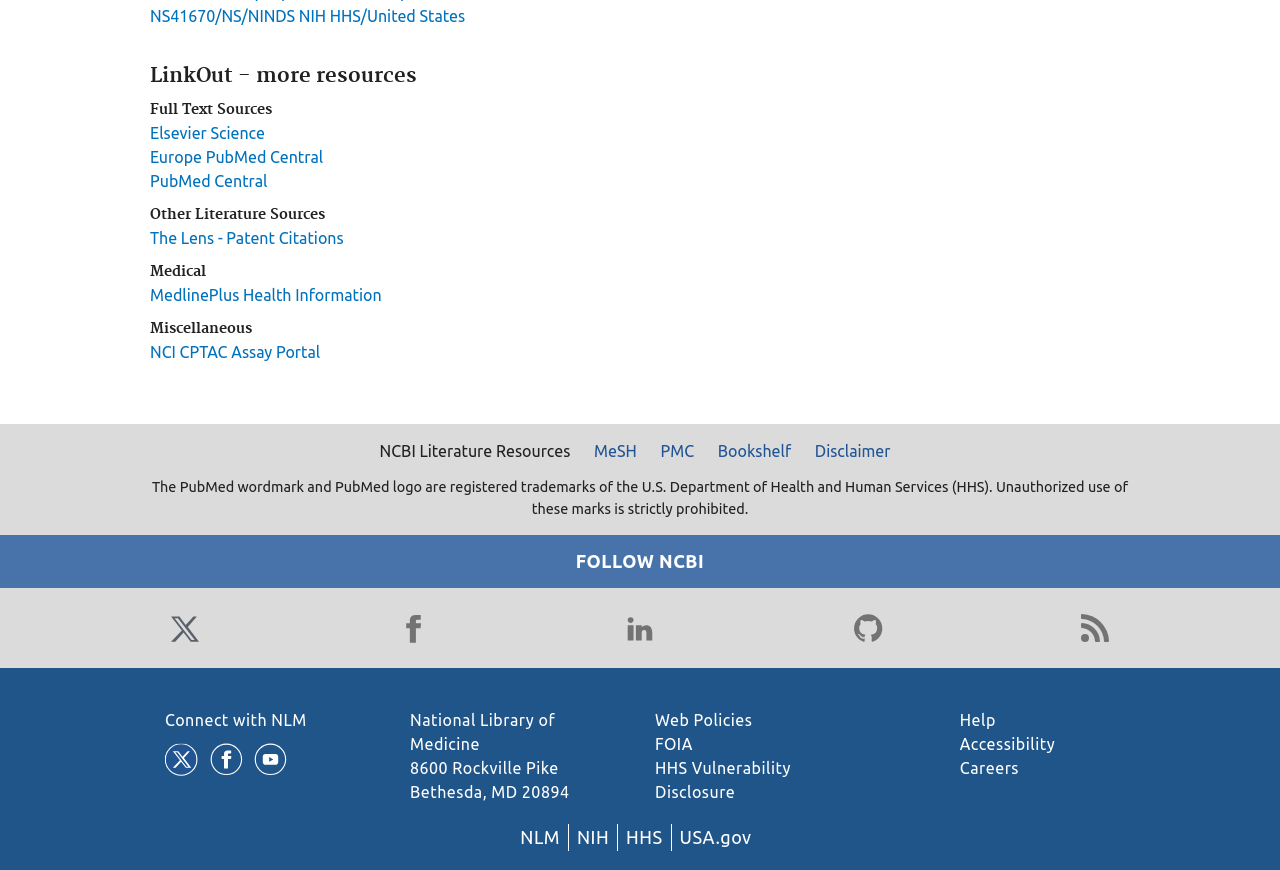Locate the bounding box coordinates of the element I should click to achieve the following instruction: "Connect with NLM".

[0.129, 0.818, 0.24, 0.838]